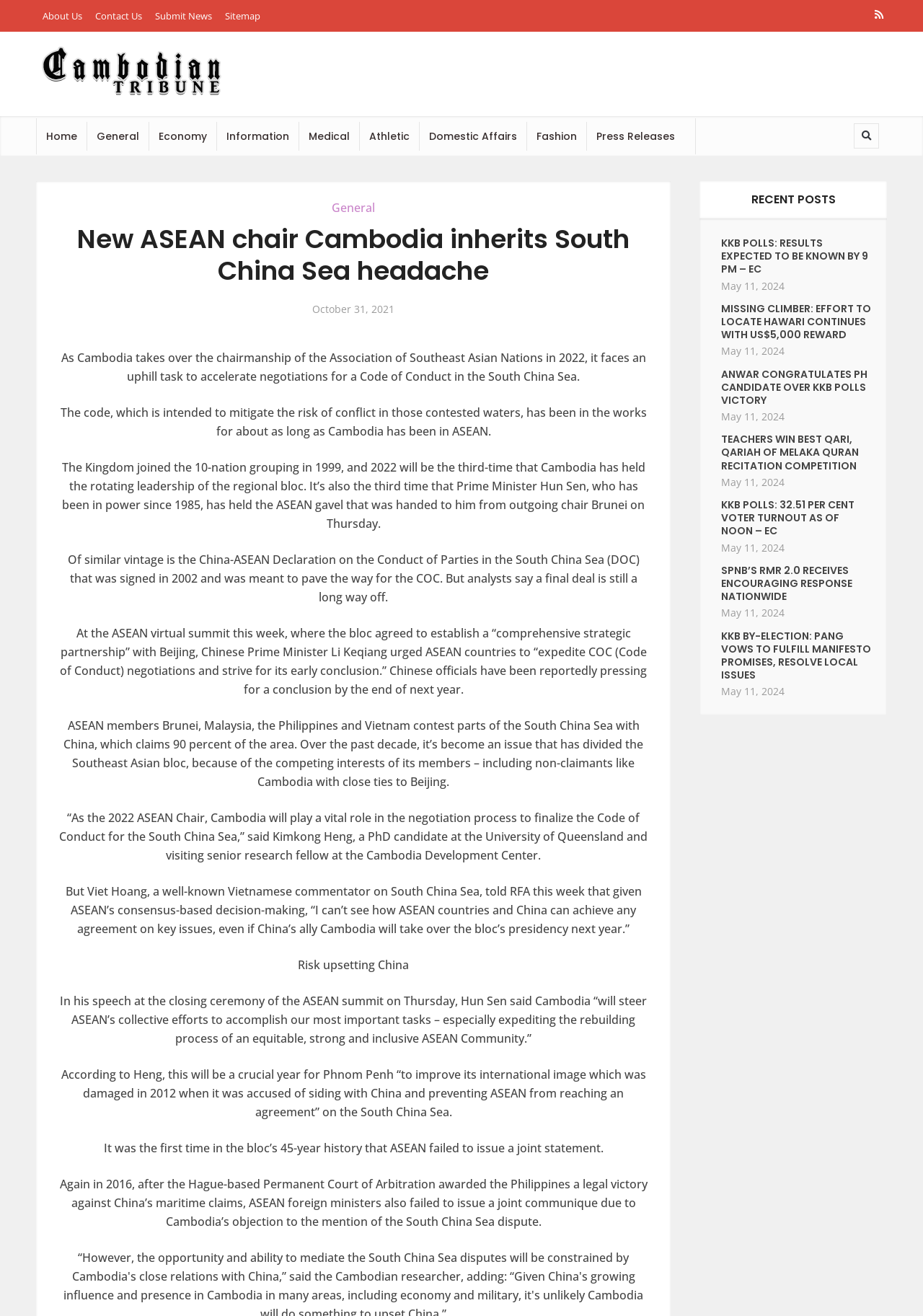Please specify the bounding box coordinates of the clickable region necessary for completing the following instruction: "Read about Eranithon". The coordinates must consist of four float numbers between 0 and 1, i.e., [left, top, right, bottom].

None